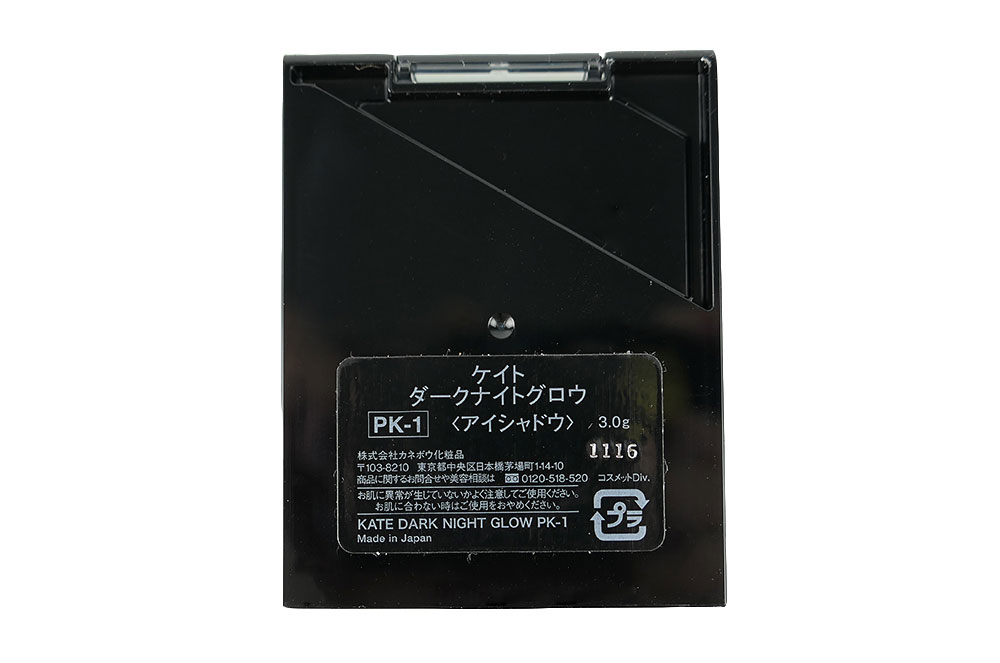What is the purpose of the compact?
Look at the image and answer the question using a single word or phrase.

Enhancing complexion